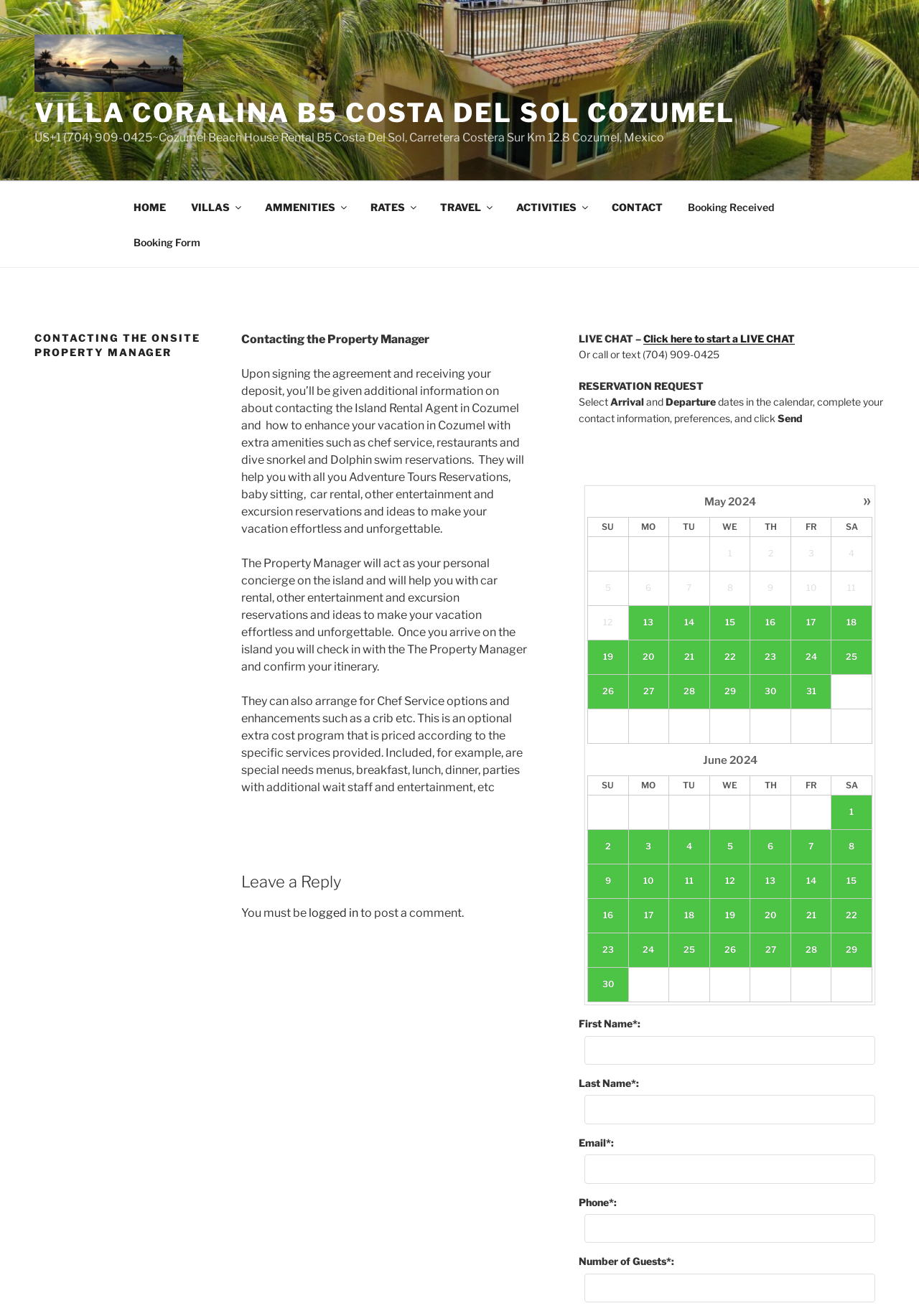Give a short answer using one word or phrase for the question:
What is the current month displayed in the calendar?

May